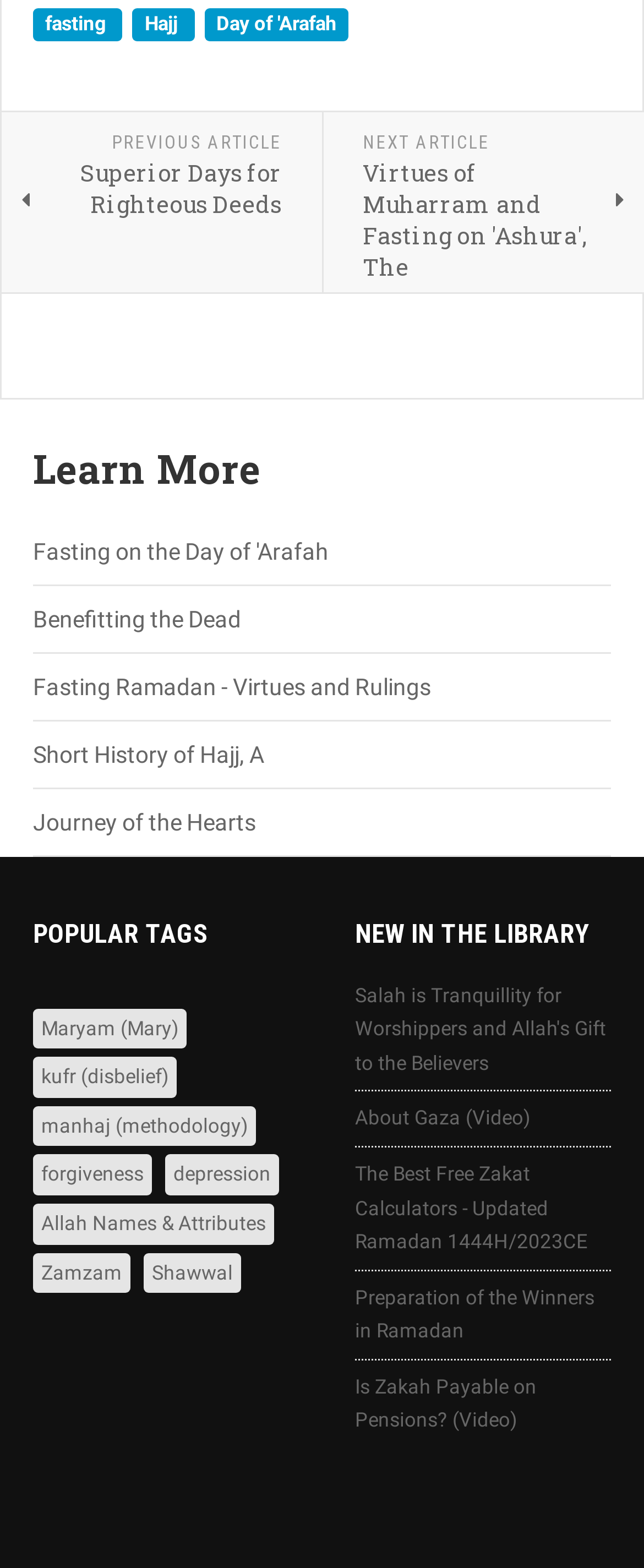What is the last link on the bottom right?
Using the image as a reference, answer the question in detail.

The last link on the bottom right is 'Is Zakah Payable on Pensions? (Video)' which is located at the coordinates [0.551, 0.877, 0.833, 0.913] and has the OCR text 'Is Zakah Payable on Pensions? (Video)'.